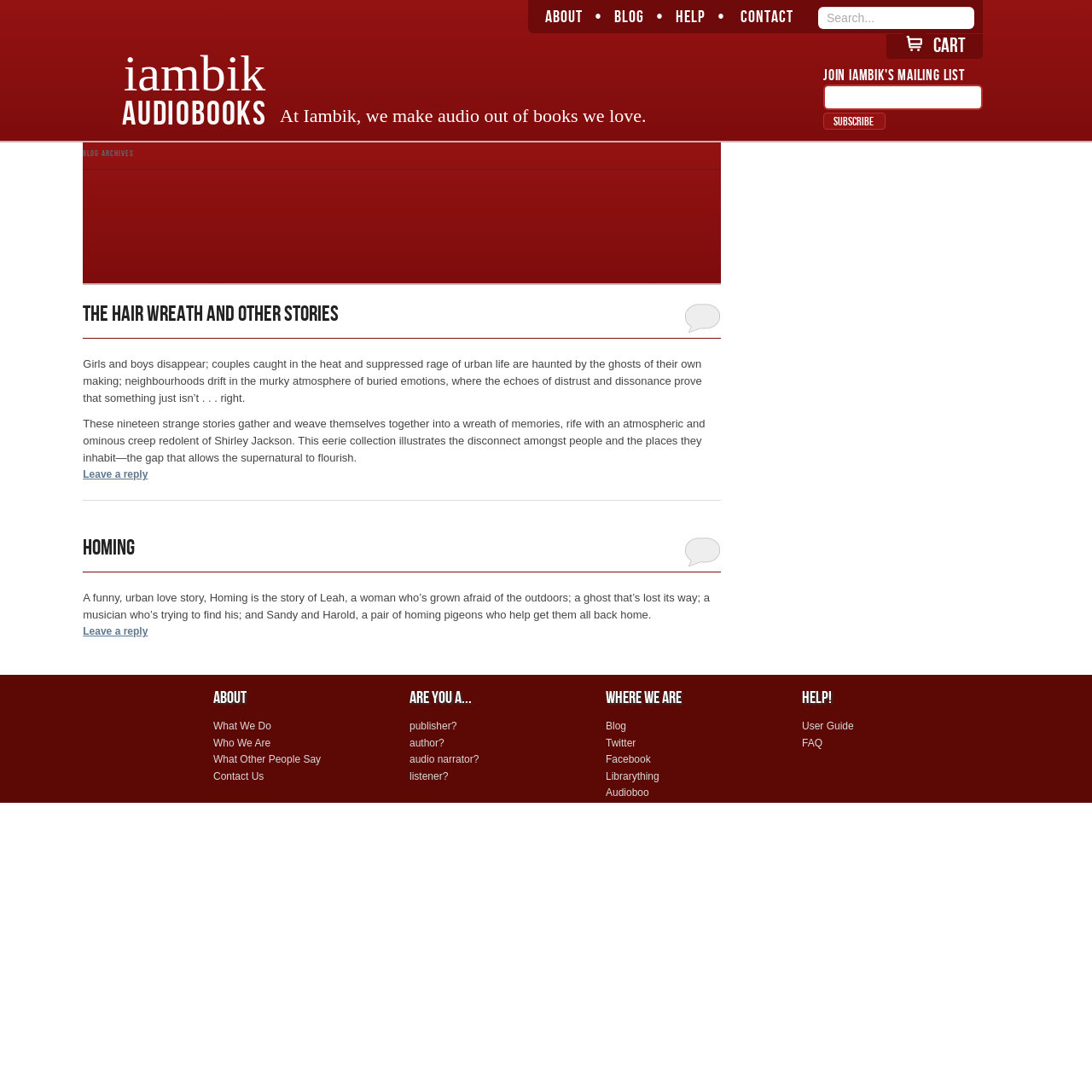Identify the bounding box coordinates of the specific part of the webpage to click to complete this instruction: "Search for audiobooks".

[0.749, 0.006, 0.892, 0.027]